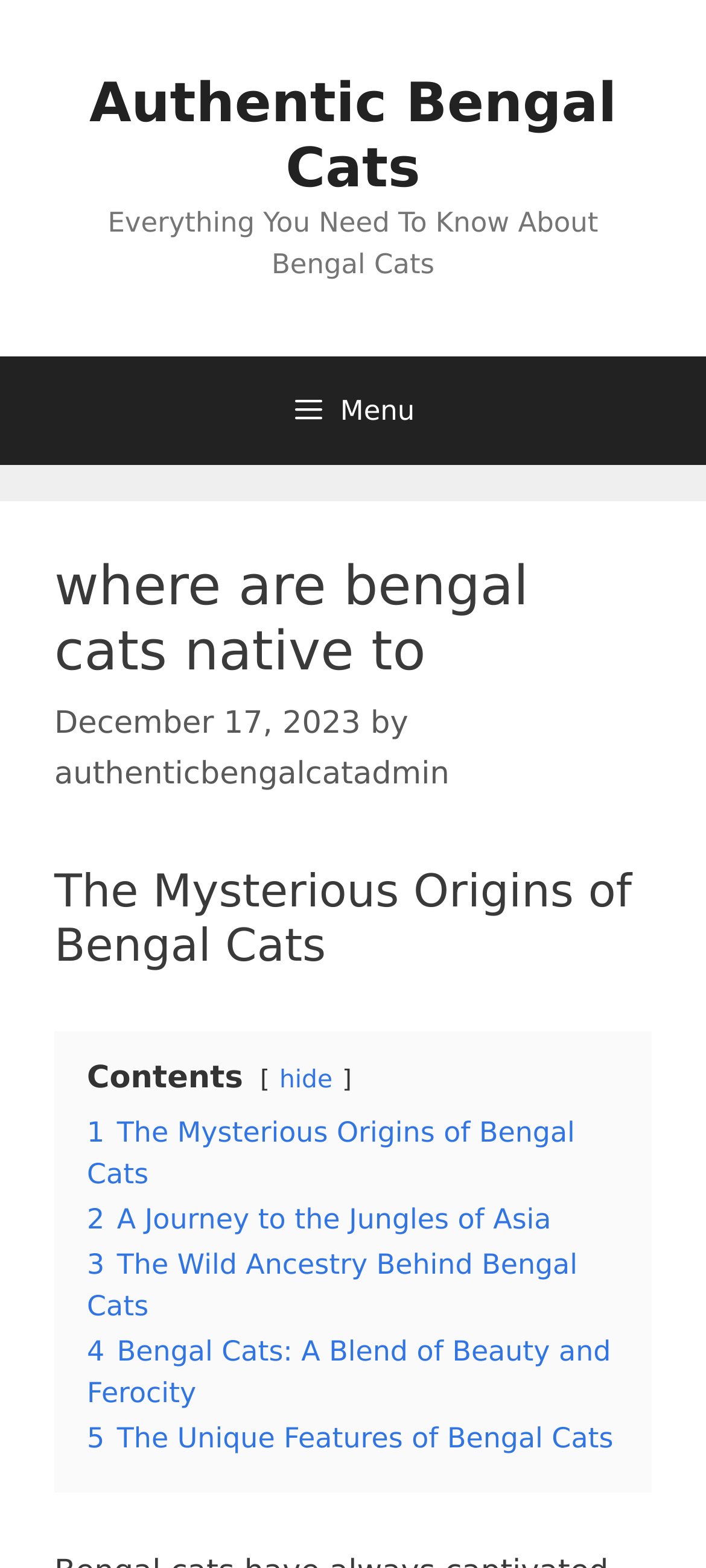Please locate the bounding box coordinates of the element that should be clicked to achieve the given instruction: "Click the menu button".

[0.0, 0.227, 1.0, 0.297]